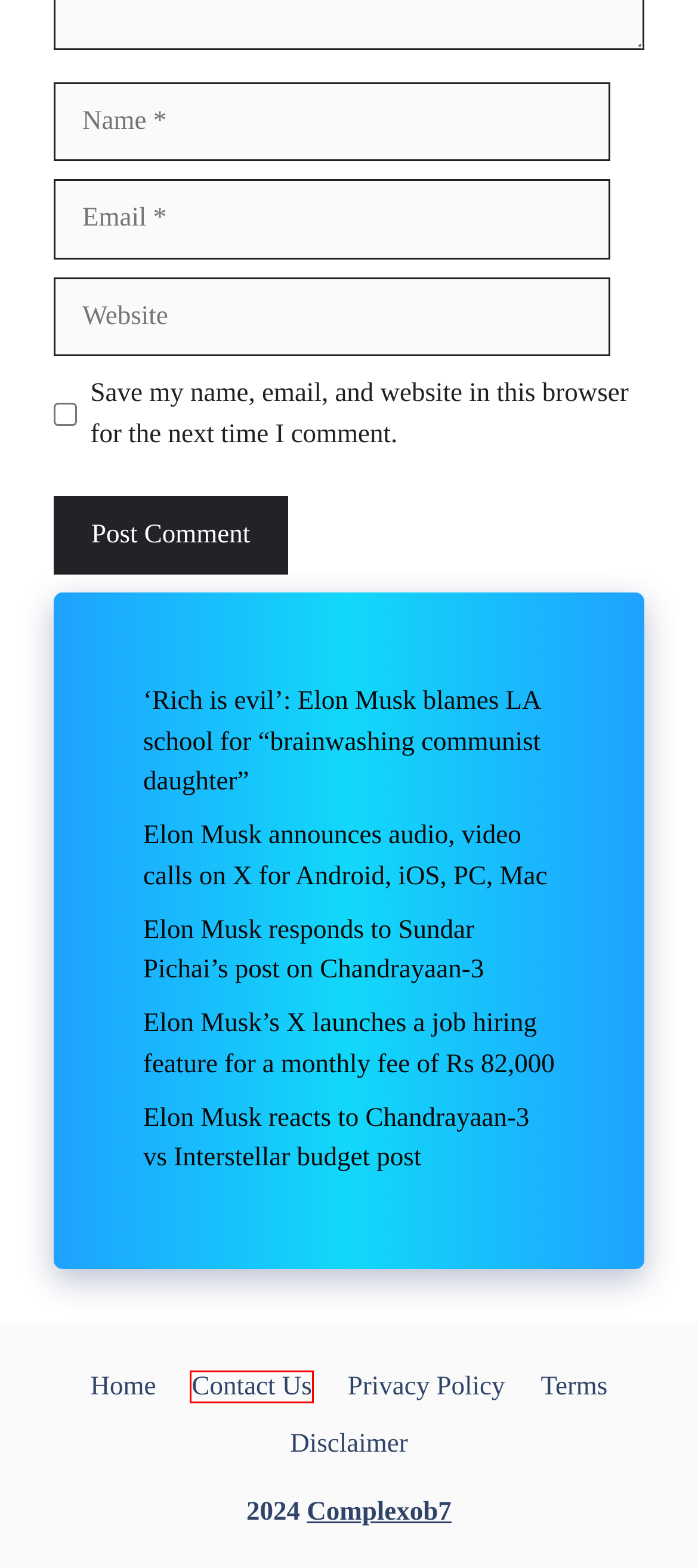Analyze the webpage screenshot with a red bounding box highlighting a UI element. Select the description that best matches the new webpage after clicking the highlighted element. Here are the options:
A. Contact Us - Complexob7
B. Elon Musk announces audio, video calls on X for Android, iOS, PC, Mac
C. Elon Musk's X launches a job hiring feature for a monthly fee of Rs 82,000
D. Privacy Policy - Complexob7
E. Terms and Conditions - Complexob7
F. ‘Rich is evil’: Elon Musk blames LA school for “brainwashing communist daughter”
G. Disclaimer - Complexob7
H. Elon Musk reacts to Chandrayaan-3 vs Interstellar budget post

A